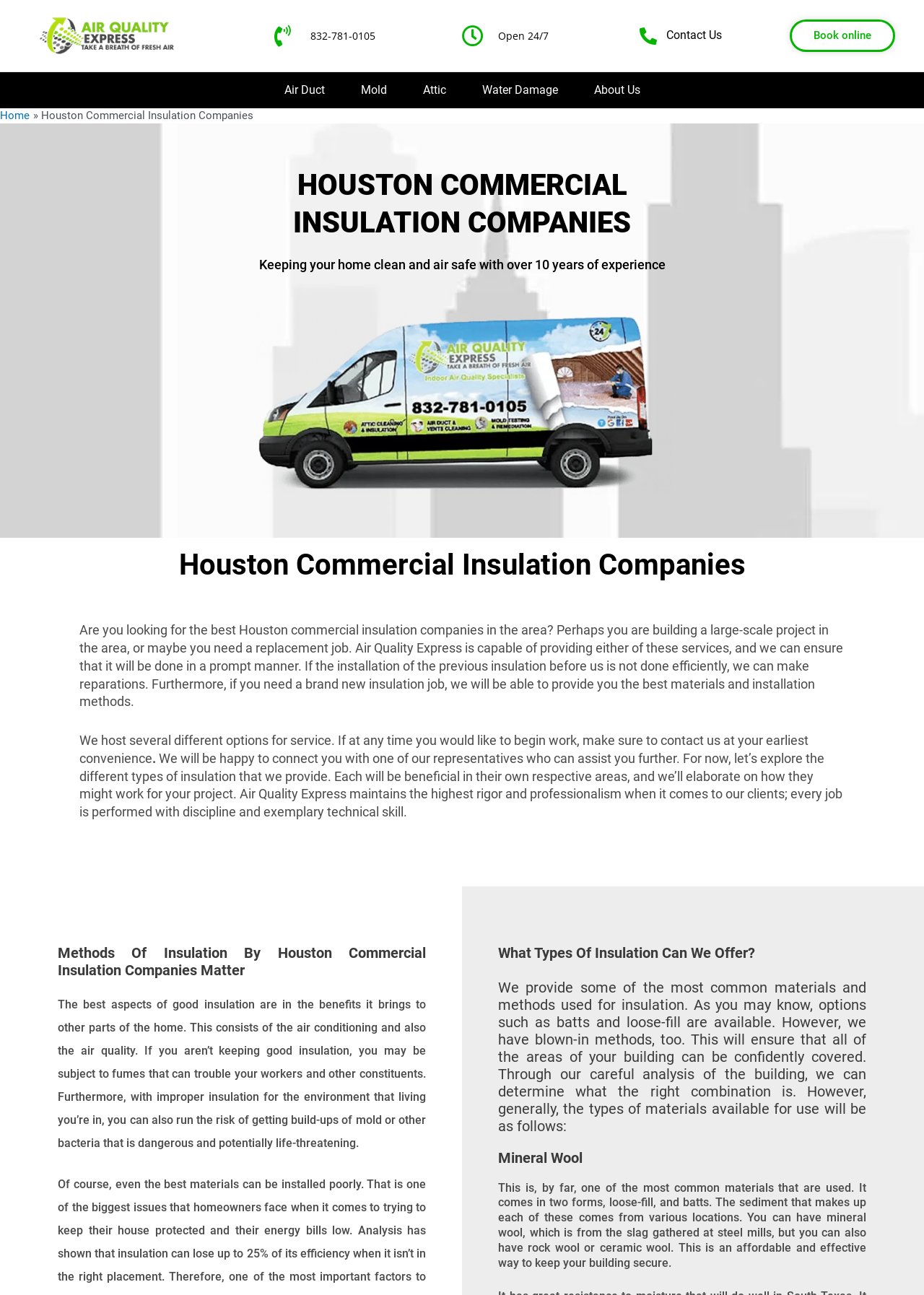Please identify the bounding box coordinates of the clickable element to fulfill the following instruction: "Click the 'Contact Us' link". The coordinates should be four float numbers between 0 and 1, i.e., [left, top, right, bottom].

[0.688, 0.021, 0.781, 0.035]